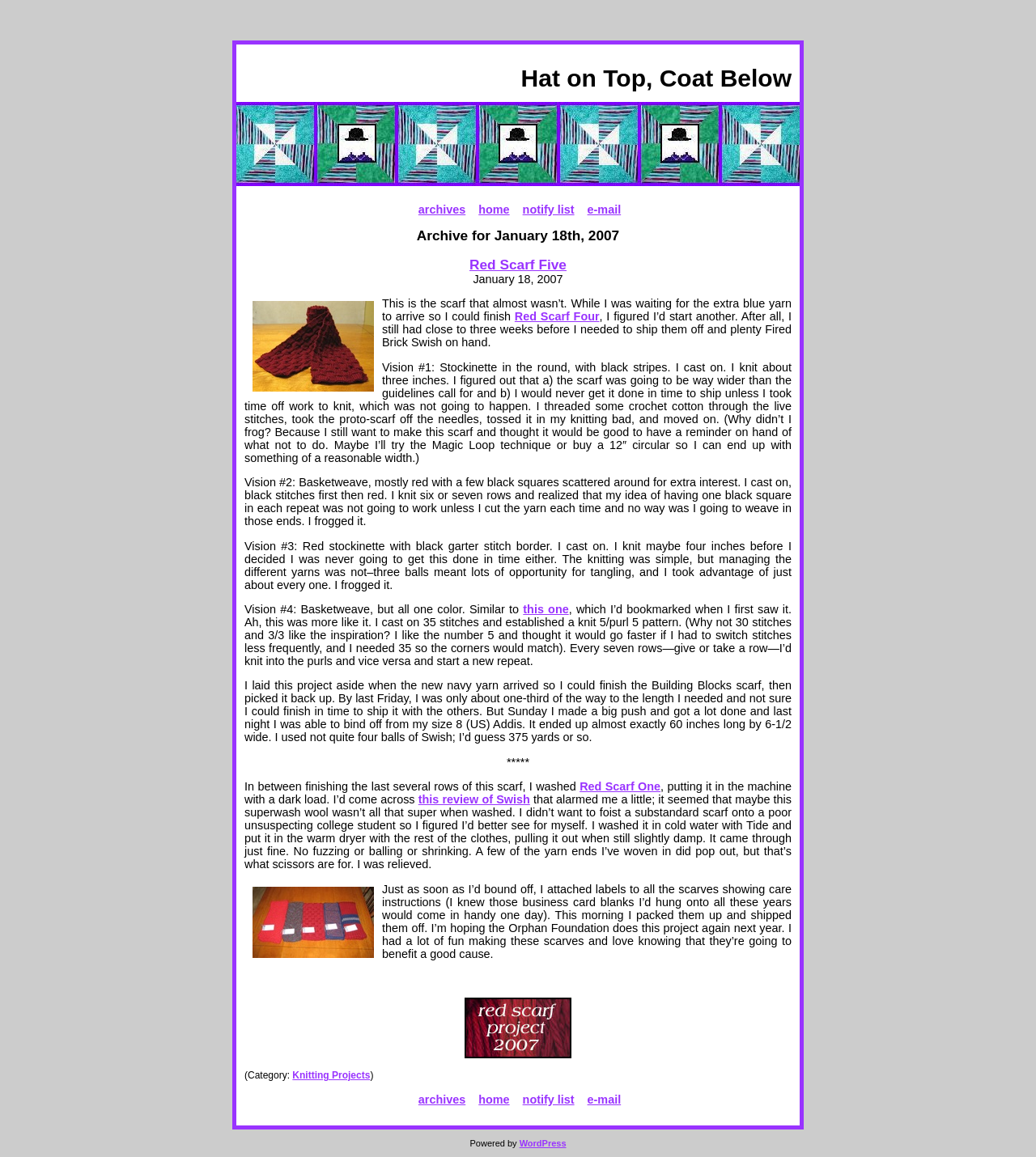Extract the bounding box coordinates of the UI element described by: "Knitting Projects". The coordinates should include four float numbers ranging from 0 to 1, e.g., [left, top, right, bottom].

[0.282, 0.925, 0.357, 0.935]